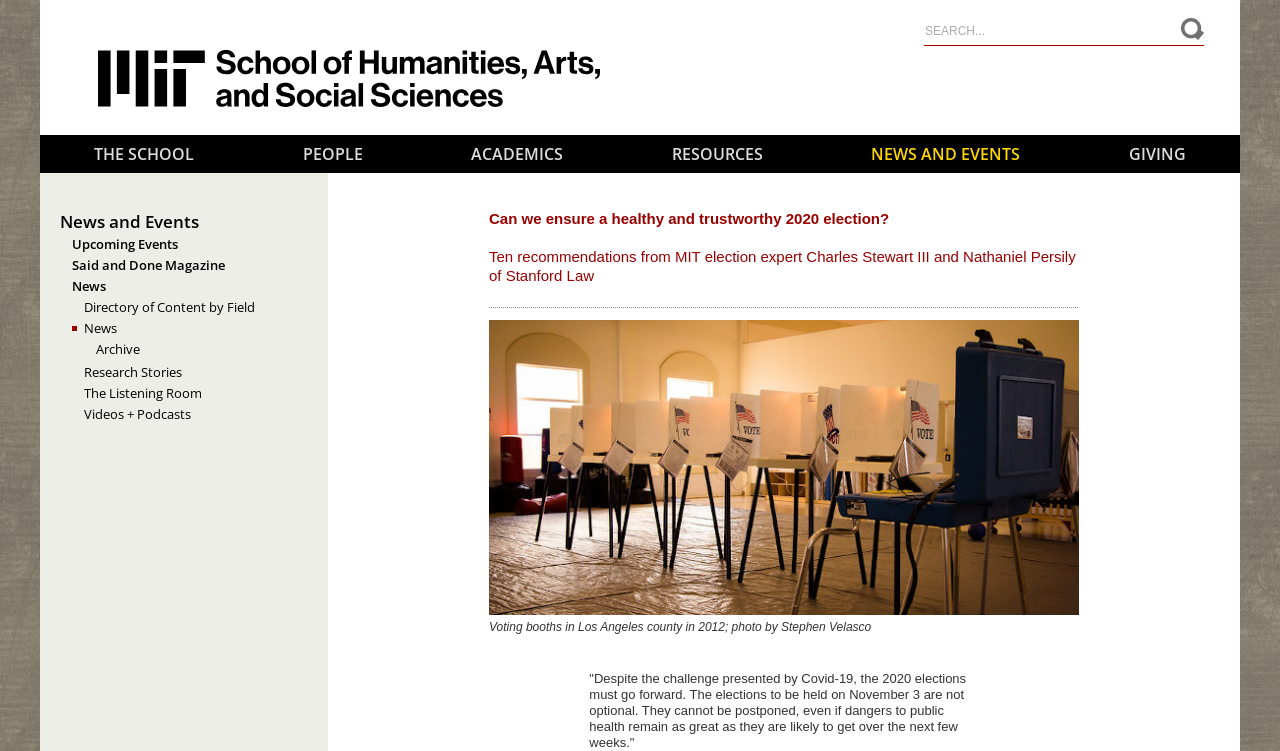Indicate the bounding box coordinates of the element that needs to be clicked to satisfy the following instruction: "Search for something". The coordinates should be four float numbers between 0 and 1, i.e., [left, top, right, bottom].

[0.722, 0.024, 0.941, 0.052]